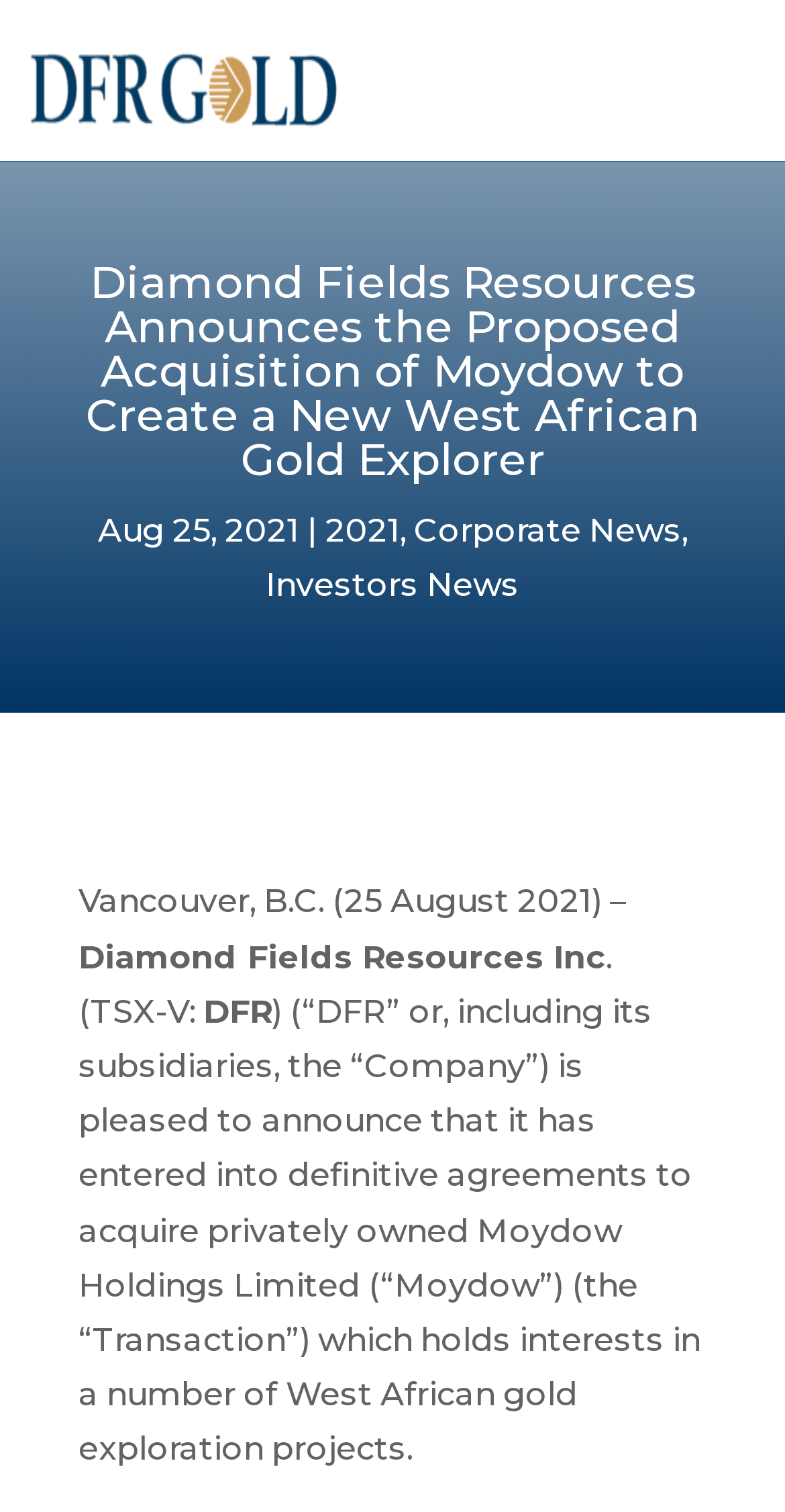What is the relationship between DFR and Moydow?
Refer to the image and provide a thorough answer to the question.

I found the relationship between DFR and Moydow by reading the StaticText element with the content '...it has entered into definitive agreements to acquire privately owned Moydow Holdings Limited...' which is located in the middle of the webpage.